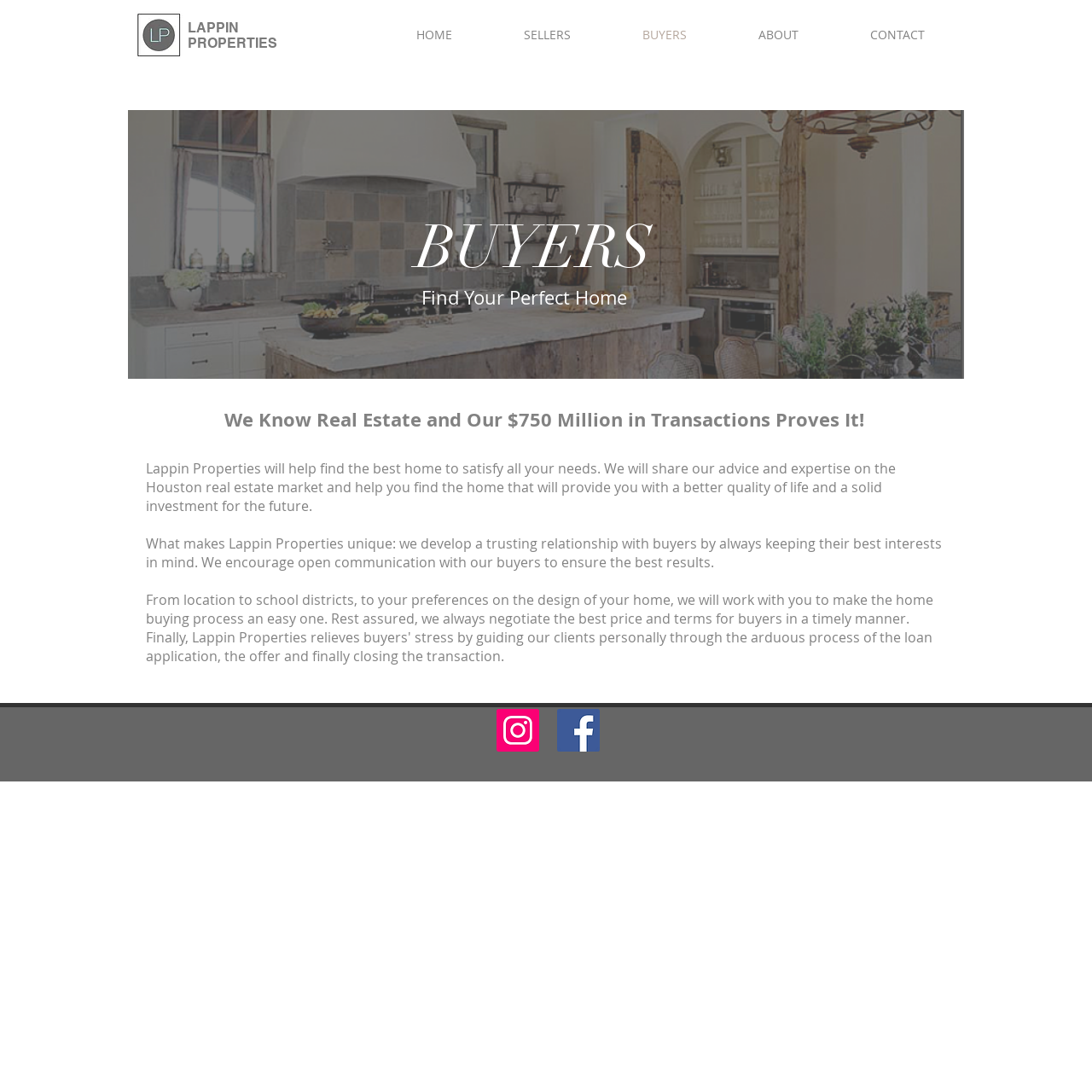How much is the transaction value of Lappin Properties?
Using the image as a reference, answer the question with a short word or phrase.

$750 Million